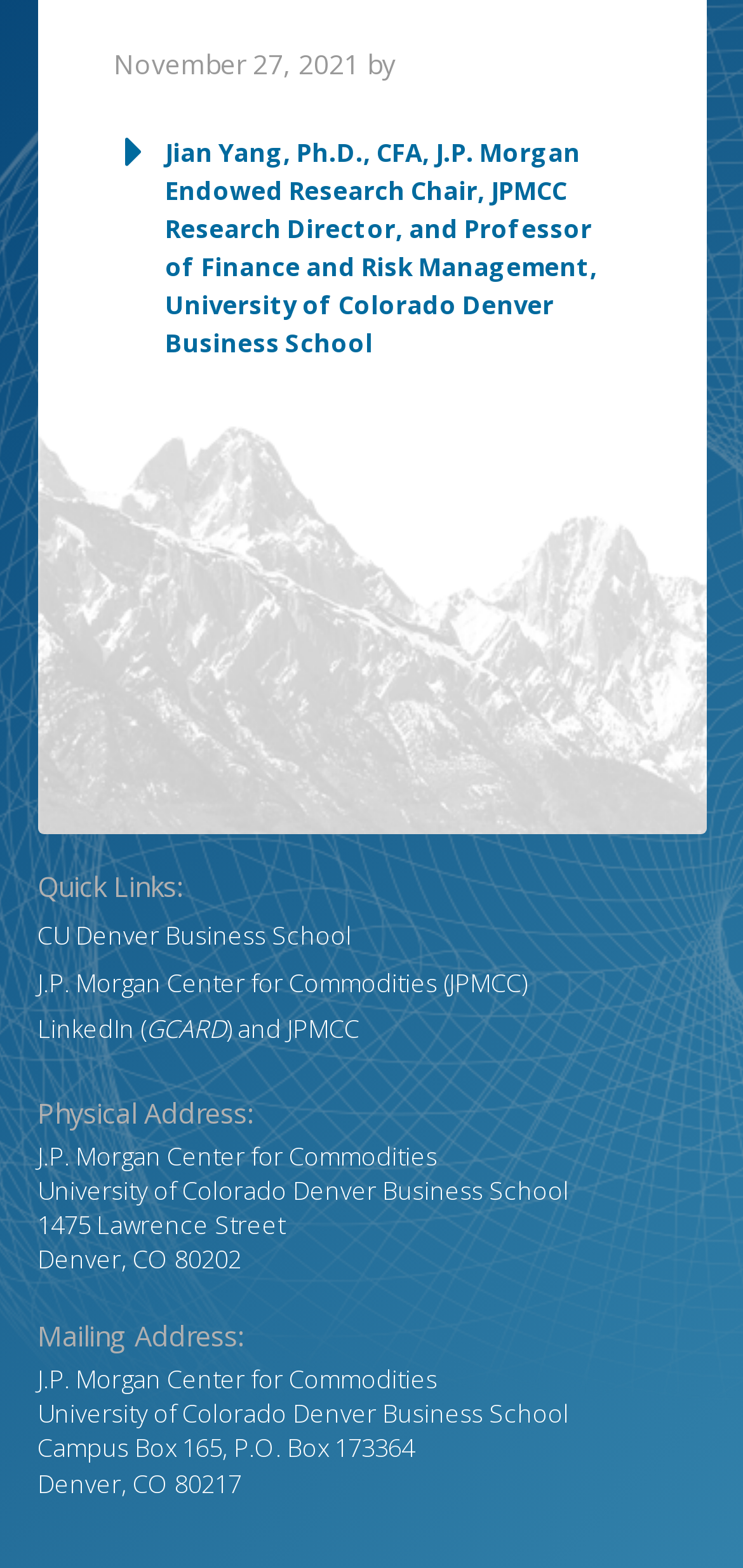Provide the bounding box coordinates in the format (top-left x, top-left y, bottom-right x, bottom-right y). All values are floating point numbers between 0 and 1. Determine the bounding box coordinate of the UI element described as: CU Denver Business School

[0.05, 0.586, 0.473, 0.607]